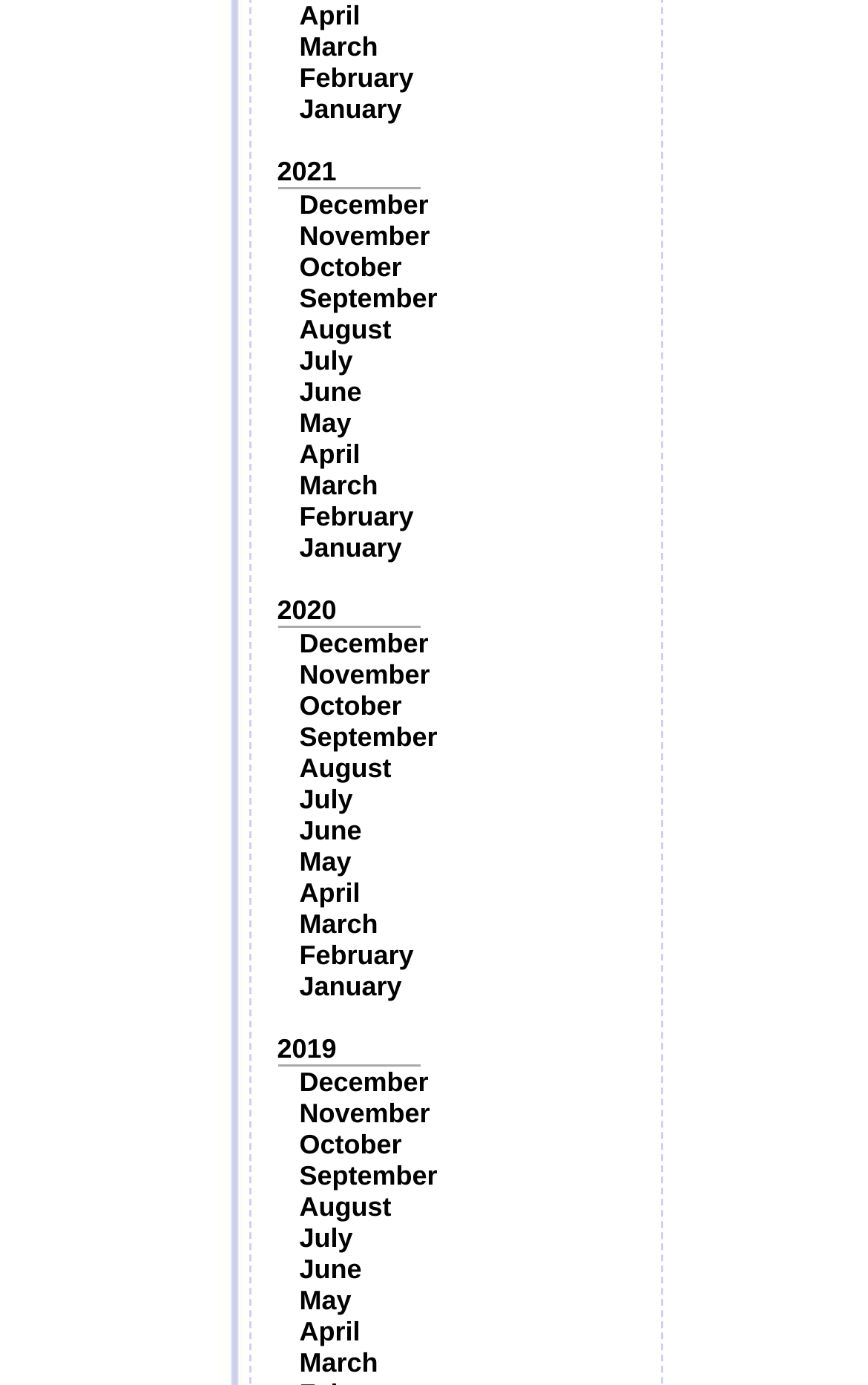Pinpoint the bounding box coordinates of the clickable area necessary to execute the following instruction: "View June 2019". The coordinates should be given as four float numbers between 0 and 1, namely [left, top, right, bottom].

[0.345, 0.905, 0.417, 0.928]